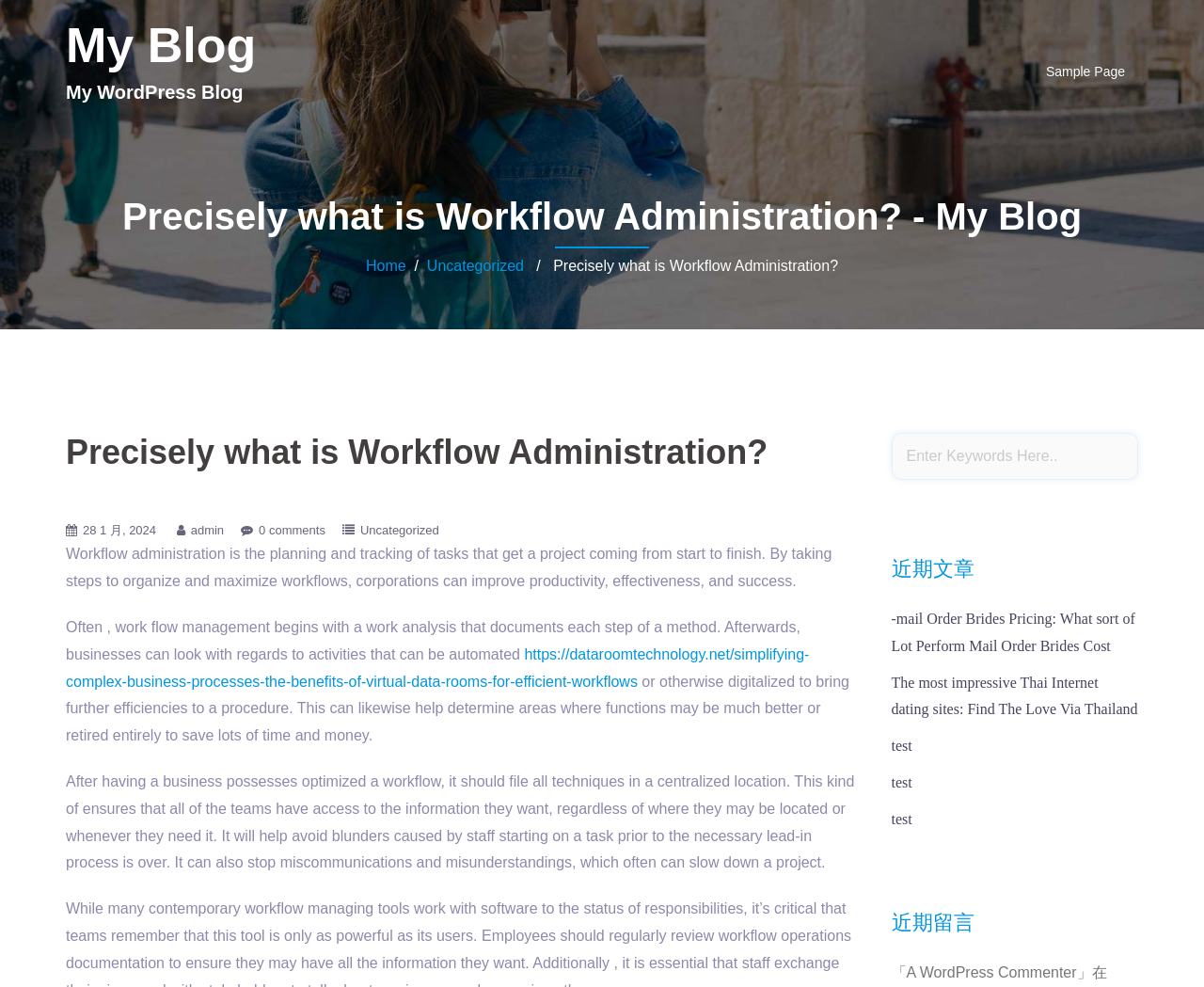How many links are under the '近期文章' heading?
Answer the question in as much detail as possible.

Under the '近期文章' heading, there are four links: 'Mail Order Brides Pricing: What sort of Lot Perform Mail Order Brides Cost', 'The most impressive Thai Internet dating sites: Find The Love Via Thailand', 'test', and 'test'.